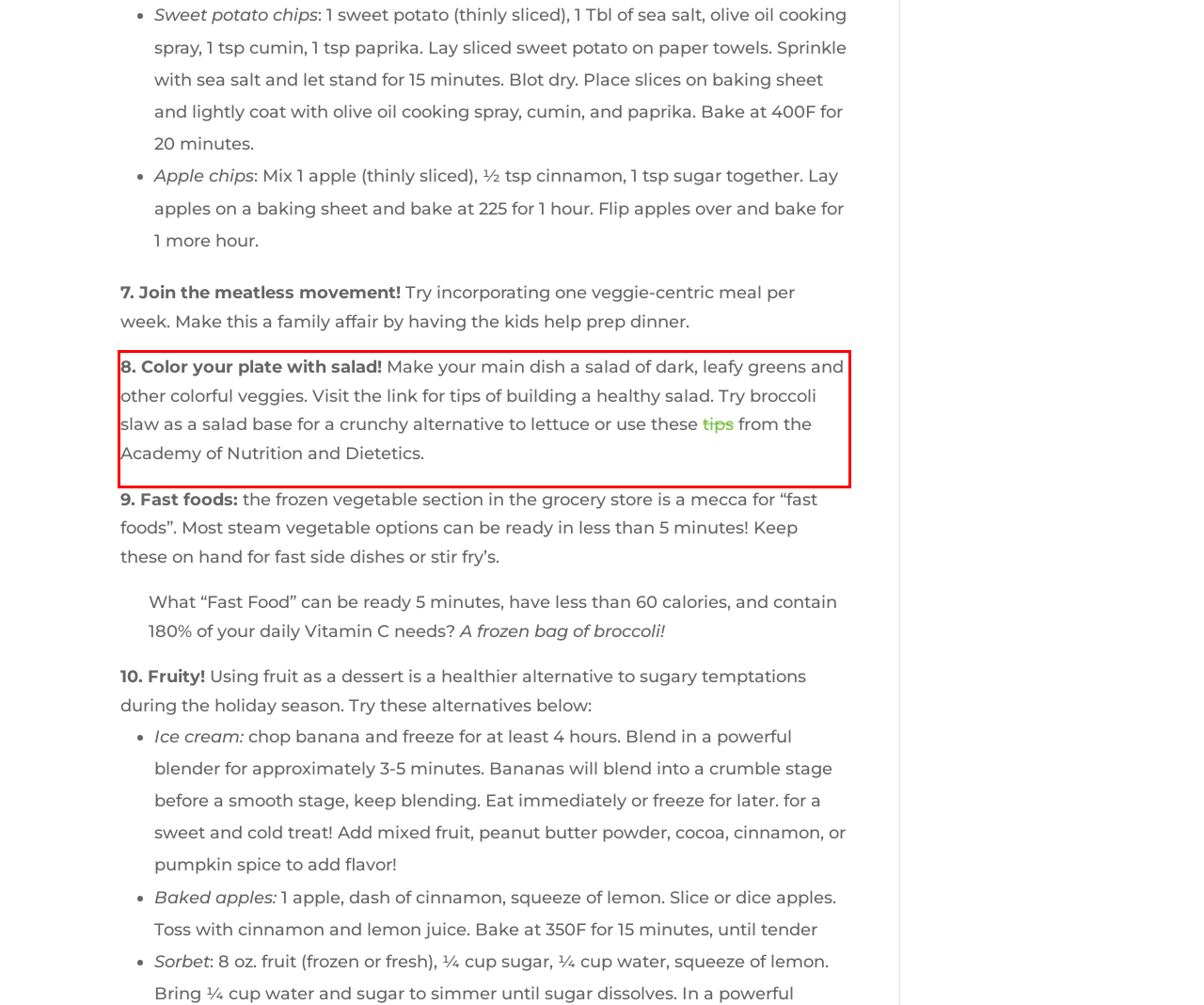You are looking at a screenshot of a webpage with a red rectangle bounding box. Use OCR to identify and extract the text content found inside this red bounding box.

8. Color your plate with salad! Make your main dish a salad of dark, leafy greens and other colorful veggies. Visit the link for tips of building a healthy salad. Try broccoli slaw as a salad base for a crunchy alternative to lettuce or use these tips from the Academy of Nutrition and Dietetics.